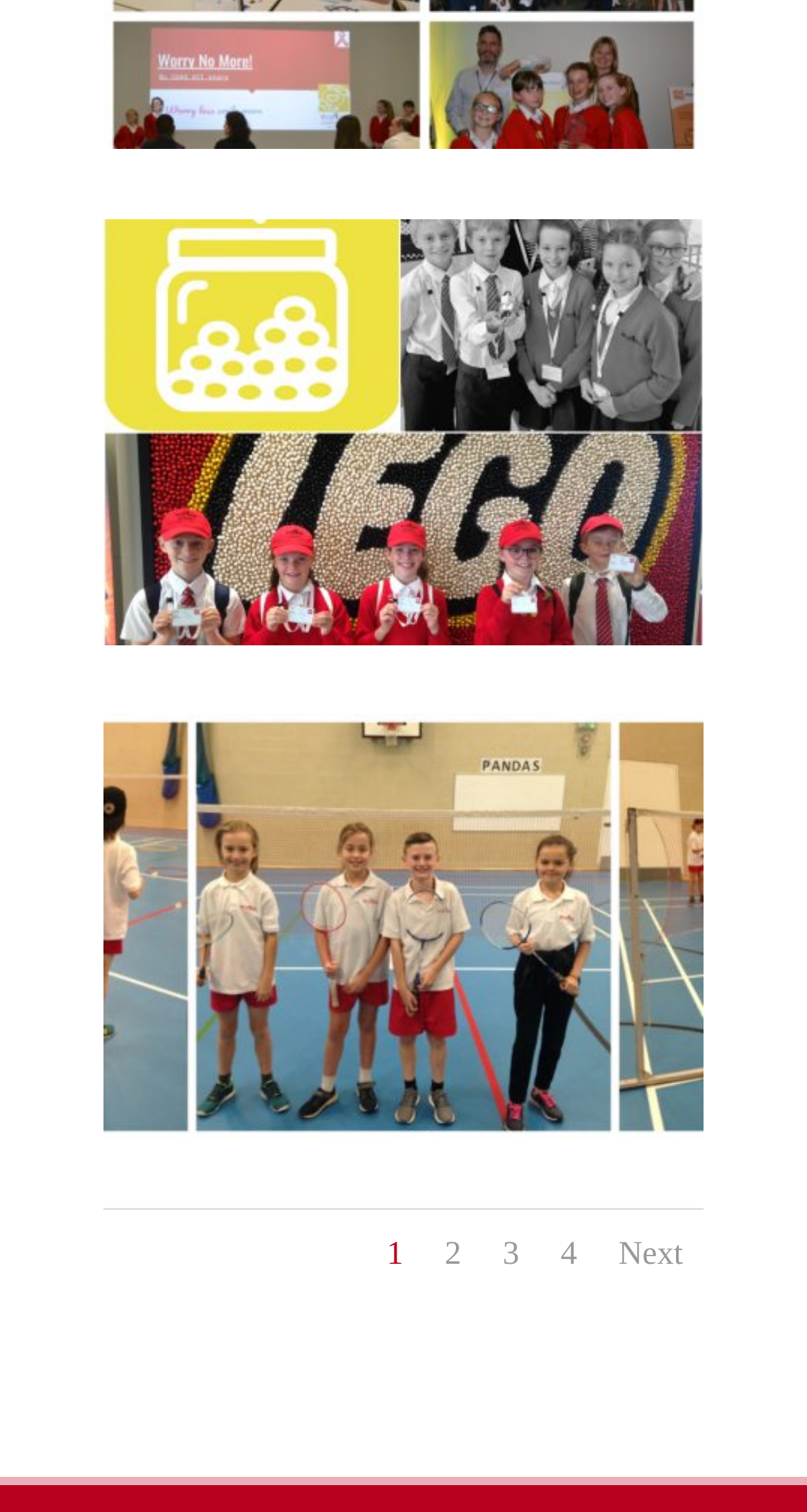Please specify the coordinates of the bounding box for the element that should be clicked to carry out this instruction: "view image". The coordinates must be four float numbers between 0 and 1, formatted as [left, top, right, bottom].

[0.128, 0.145, 0.872, 0.426]